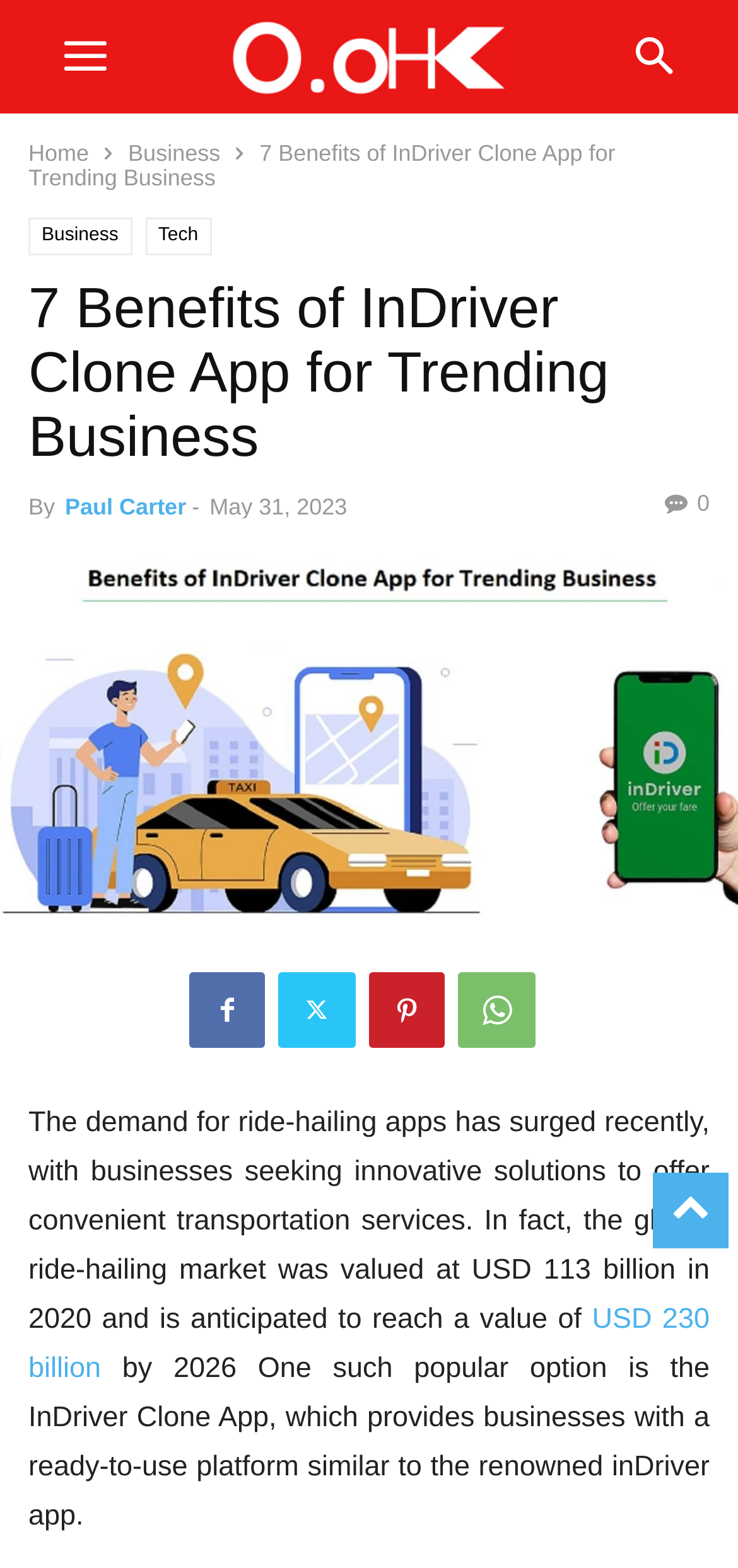Bounding box coordinates must be specified in the format (top-left x, top-left y, bottom-right x, bottom-right y). All values should be floating point numbers between 0 and 1. What are the bounding box coordinates of the UI element described as: WhatsApp

[0.621, 0.621, 0.726, 0.669]